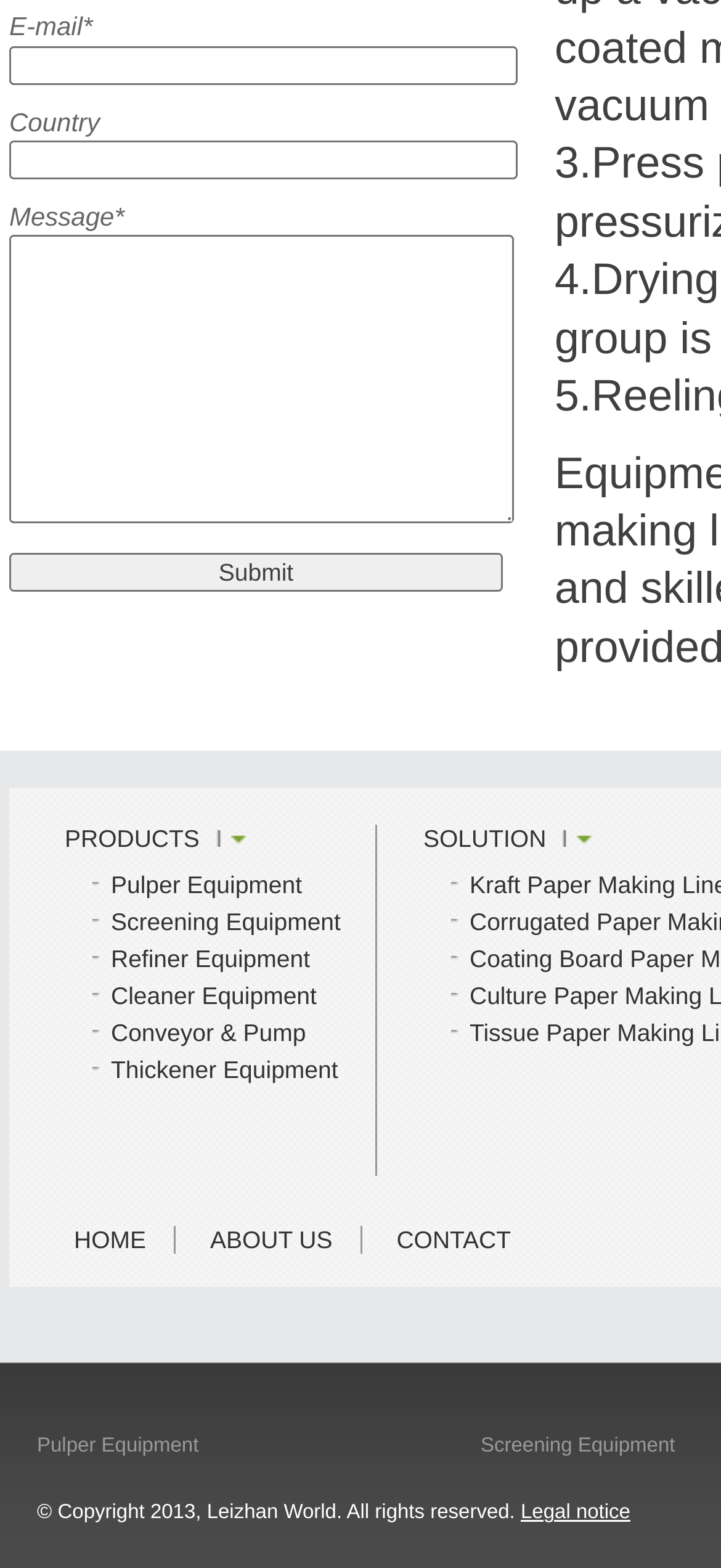Please determine the bounding box coordinates of the area that needs to be clicked to complete this task: 'Go to Pulper Equipment page'. The coordinates must be four float numbers between 0 and 1, formatted as [left, top, right, bottom].

[0.154, 0.556, 0.419, 0.573]